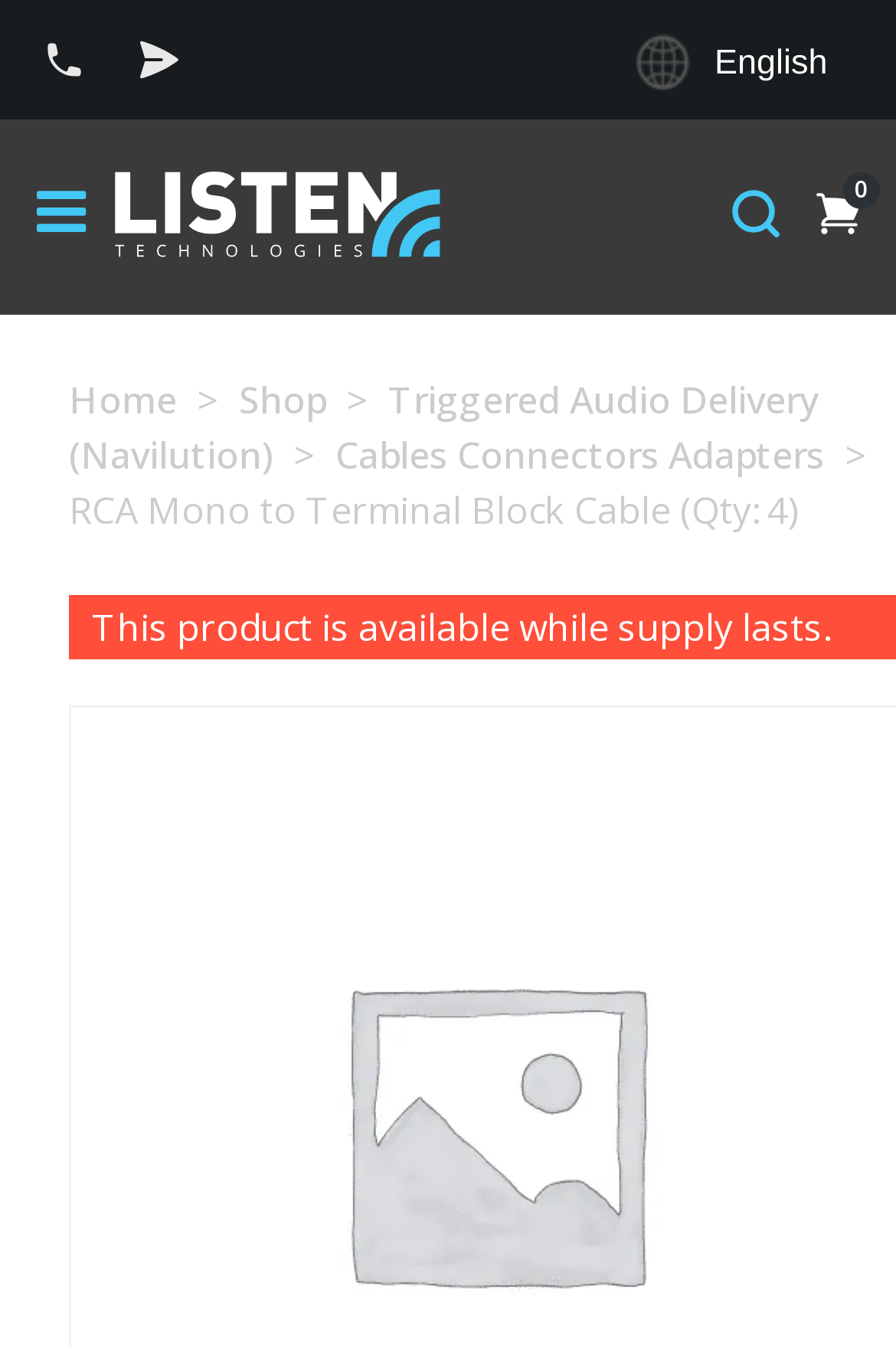What is the language of the webpage?
Please answer the question with as much detail as possible using the screenshot.

I determined the language of the webpage by looking at the StaticText element with the text 'English' located at [0.797, 0.033, 0.924, 0.062]. This suggests that the webpage is currently set to display content in English.